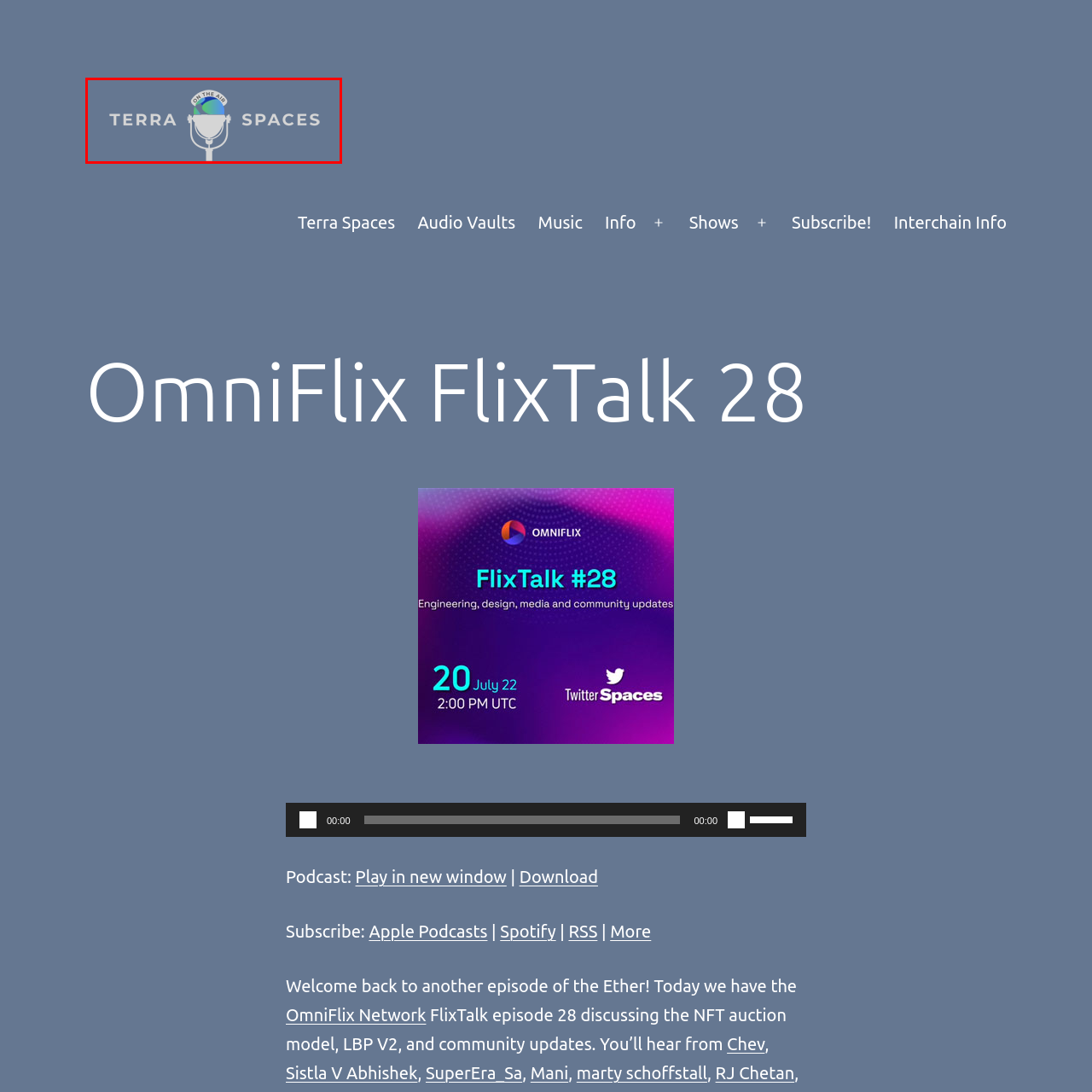What is the dominant color of the background?
Examine the image that is surrounded by the red bounding box and answer the question with as much detail as possible using the image.

The background of the image is a soft blue, which complements the color palette of the logo and adds a calming effect to the overall design.